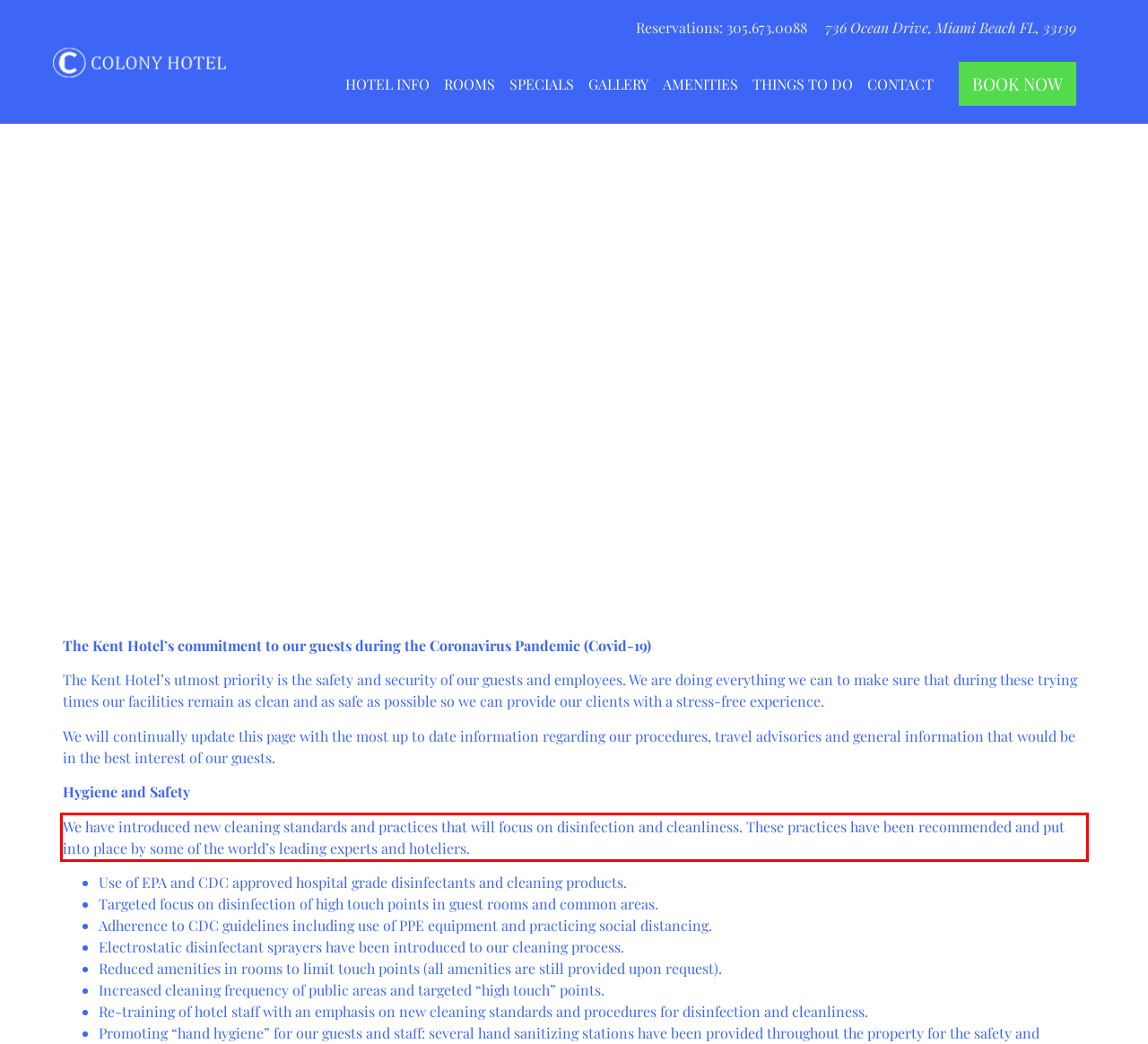Extract and provide the text found inside the red rectangle in the screenshot of the webpage.

We have introduced new cleaning standards and practices that will focus on disinfection and cleanliness. These practices have been recommended and put into place by some of the world’s leading experts and hoteliers.